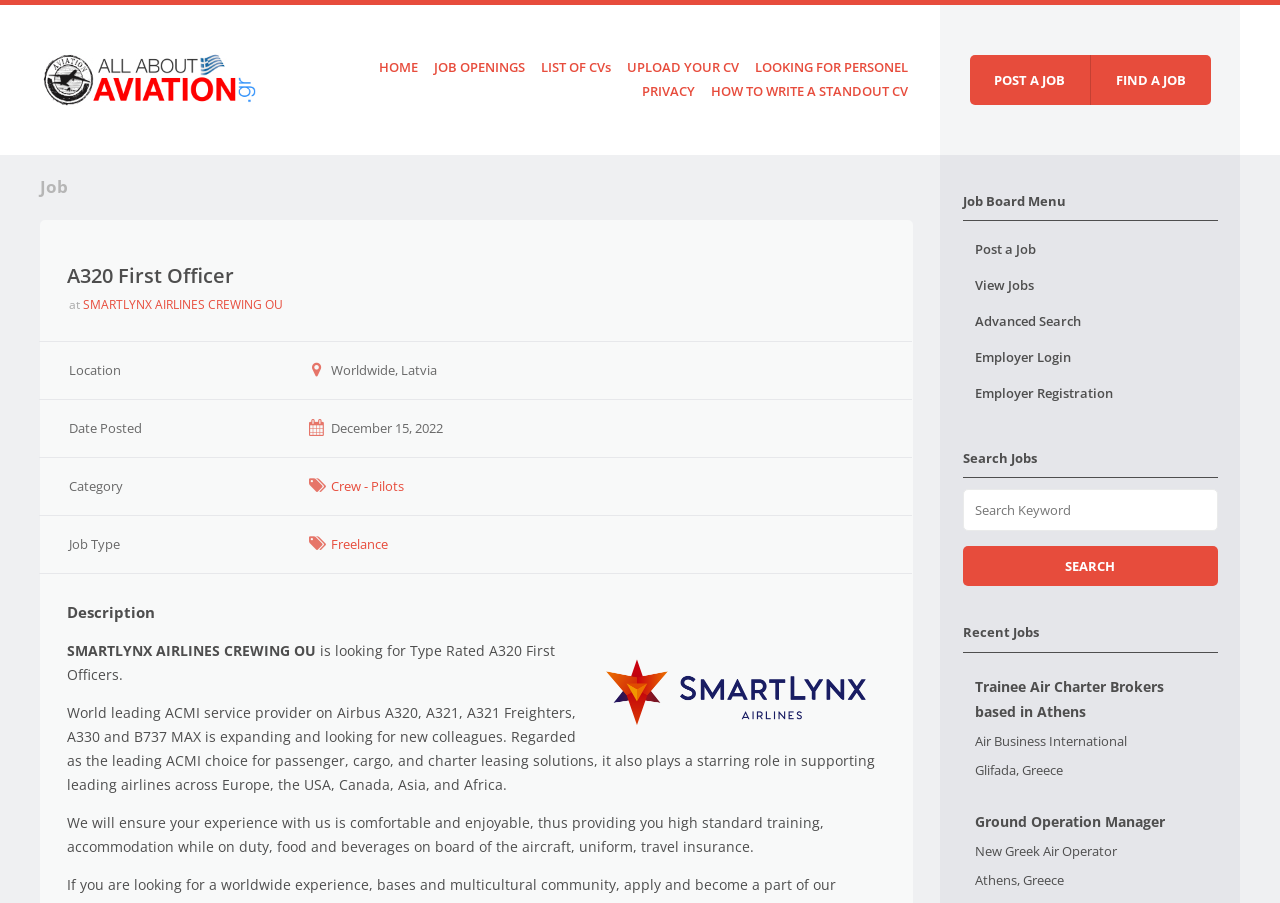Provide a comprehensive caption for the webpage.

This webpage is a job posting page for an A320 First Officer position at SMARTLYNX AIRLINES CREWING OU. At the top, there is a logo of "Jobs – All About Aviation Greece" with a link to the homepage. Below the logo, there is a menu with links to "HOME", "JOB OPENINGS", "LIST OF CVs", "UPLOAD YOUR CV", "LOOKING FOR PERSONEL", "PRIVACY", and "HOW TO WRITE A STANDOUT CV".

On the right side of the top section, there are two prominent buttons: "POST A JOB" and "FIND A JOB". The "FIND A JOB" button is highlighted, indicating that the user is currently on a job posting page.

The main content of the page is divided into two sections. The left section contains the job details, including the job title "A320 First Officer", the company name "SMARTLYNX AIRLINES CREWING OU", the location "Worldwide, Latvia", the date posted "December 15, 2022", and the category "Crew - Pilots". There is also a job description section that provides more information about the job, including the company's background and the benefits they offer.

The right section of the page contains a job board menu with links to "Post a Job", "View Jobs", "Advanced Search", "Employer Login", and "Employer Registration". Below the menu, there is a search bar with a "Search" button, allowing users to search for jobs by keyword. There is also a section displaying recent jobs, with a link to a job posting for "Trainee Air Charter Brokers based in Athens Air Business International Glifada, Greece".